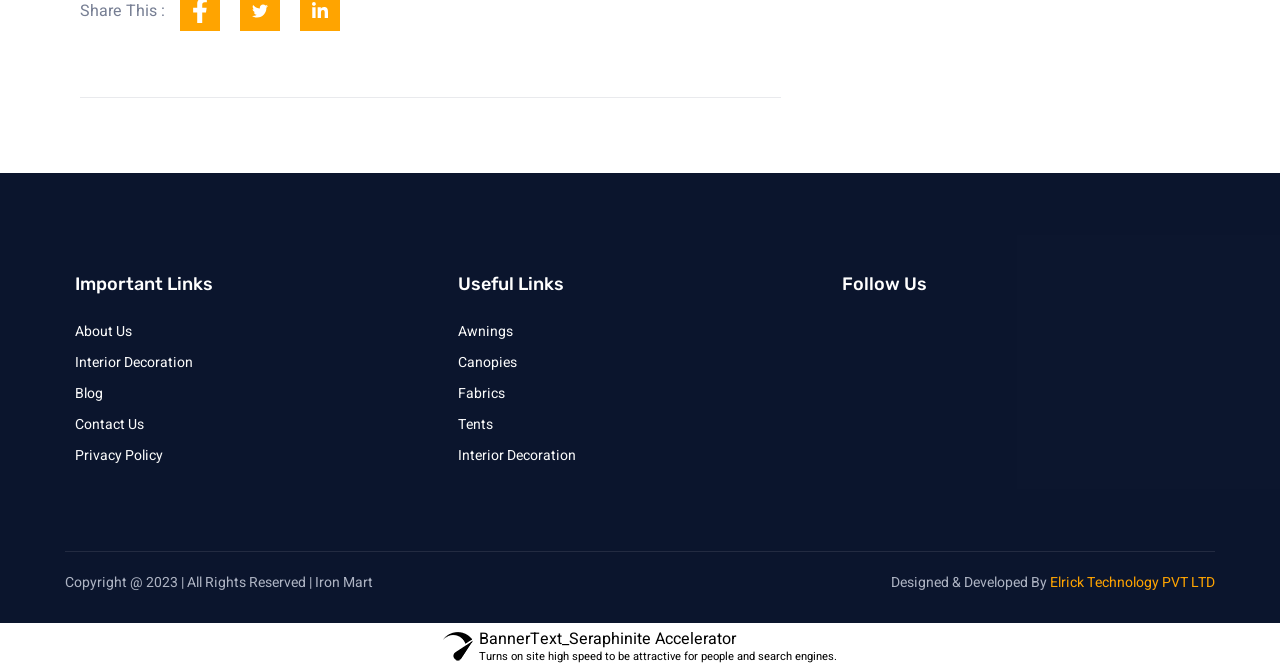What are the two categories of links on the left side of the webpage?
Could you give a comprehensive explanation in response to this question?

I observed the webpage structure and found two headings on the left side, 'Important Links' and 'Useful Links', which categorize the links below them.